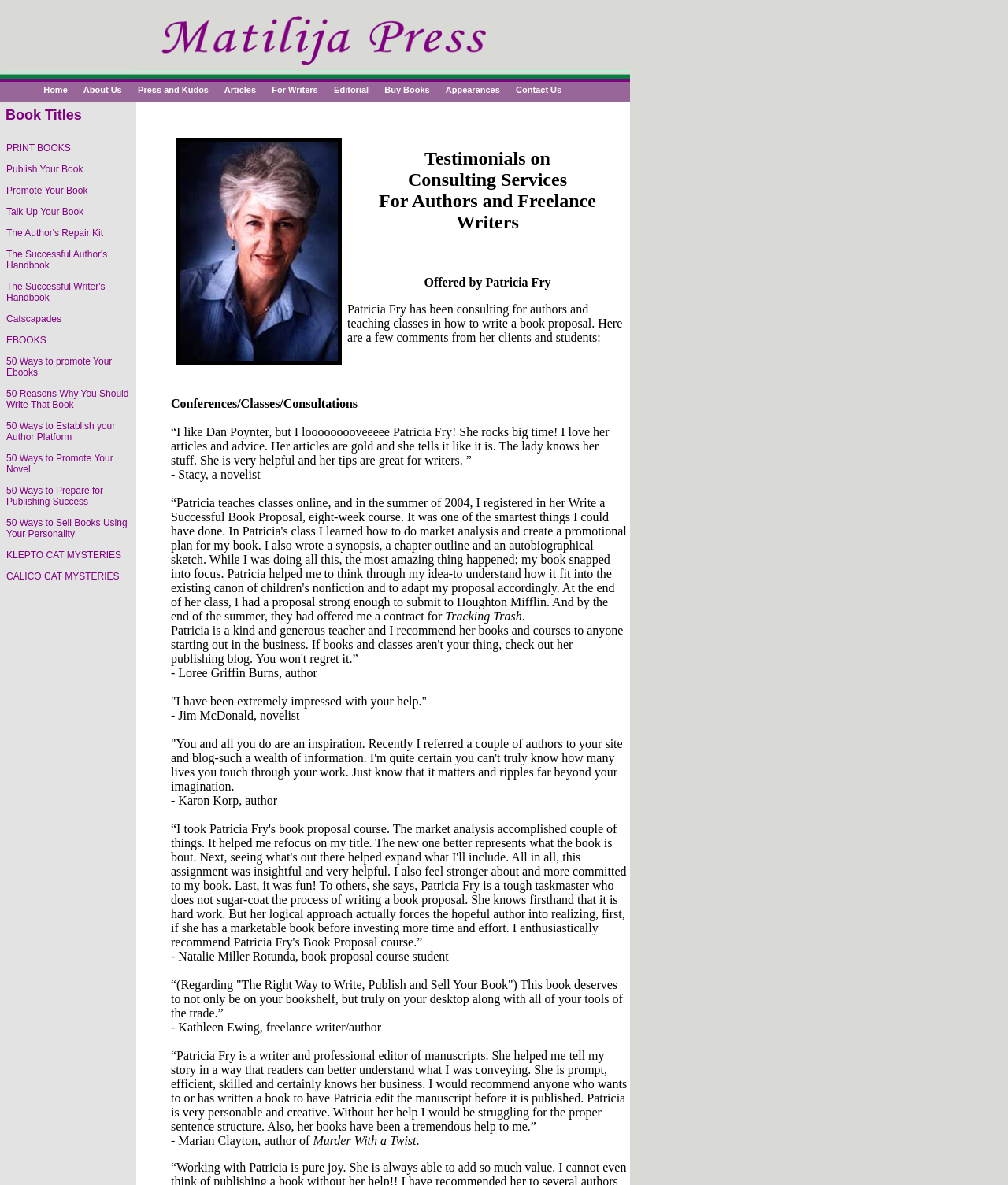What is the purpose of the images on the webpage?
Using the visual information, respond with a single word or phrase.

Illustrations